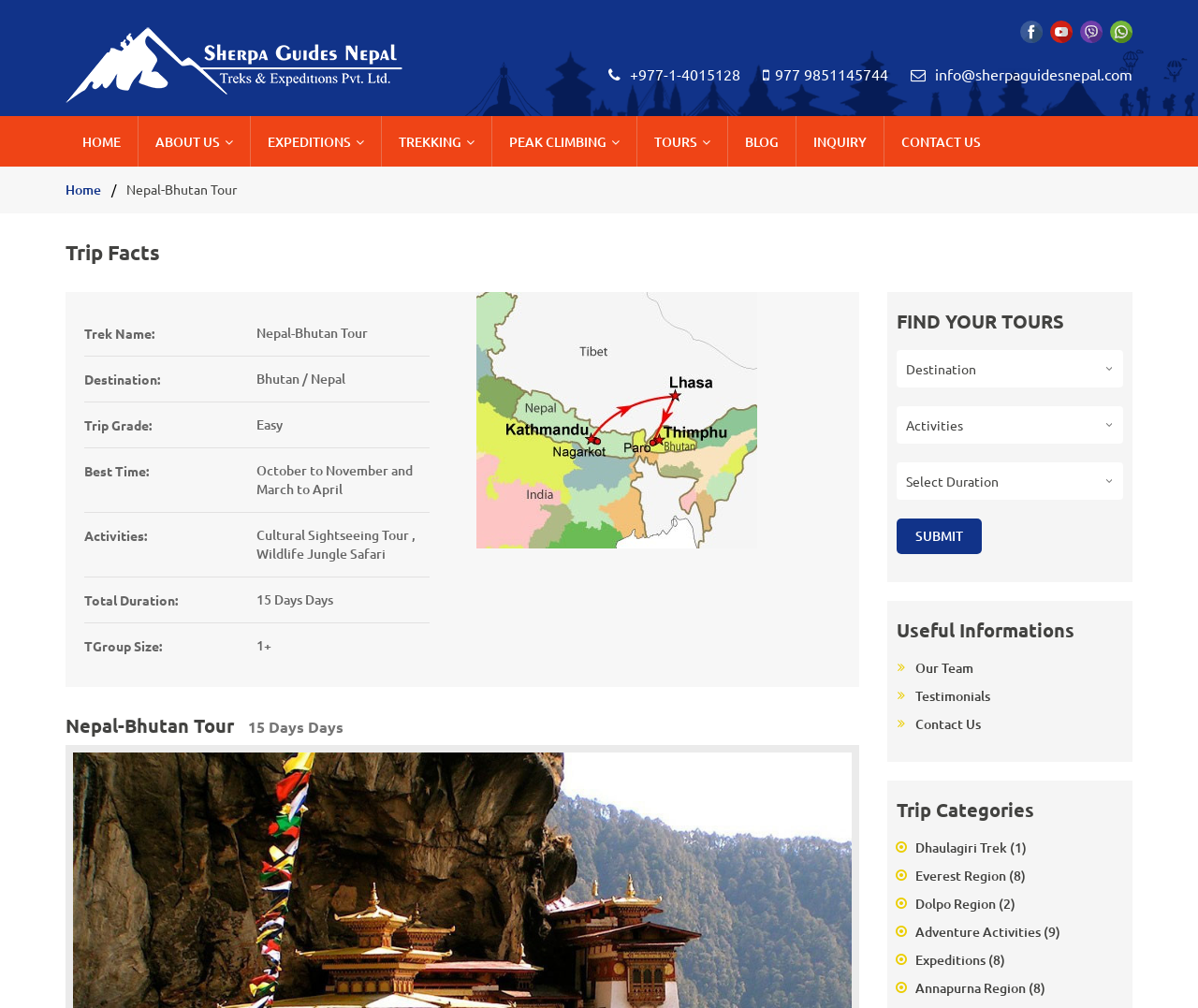What type of activities are included in the Nepal-Bhutan Tour?
Using the image as a reference, deliver a detailed and thorough answer to the question.

I found the activities by looking at the 'Trip Facts' section of the webpage, where the details of the tour are listed. The activities are specified as 'Cultural Sightseeing Tour, Wildlife Jungle Safari'.